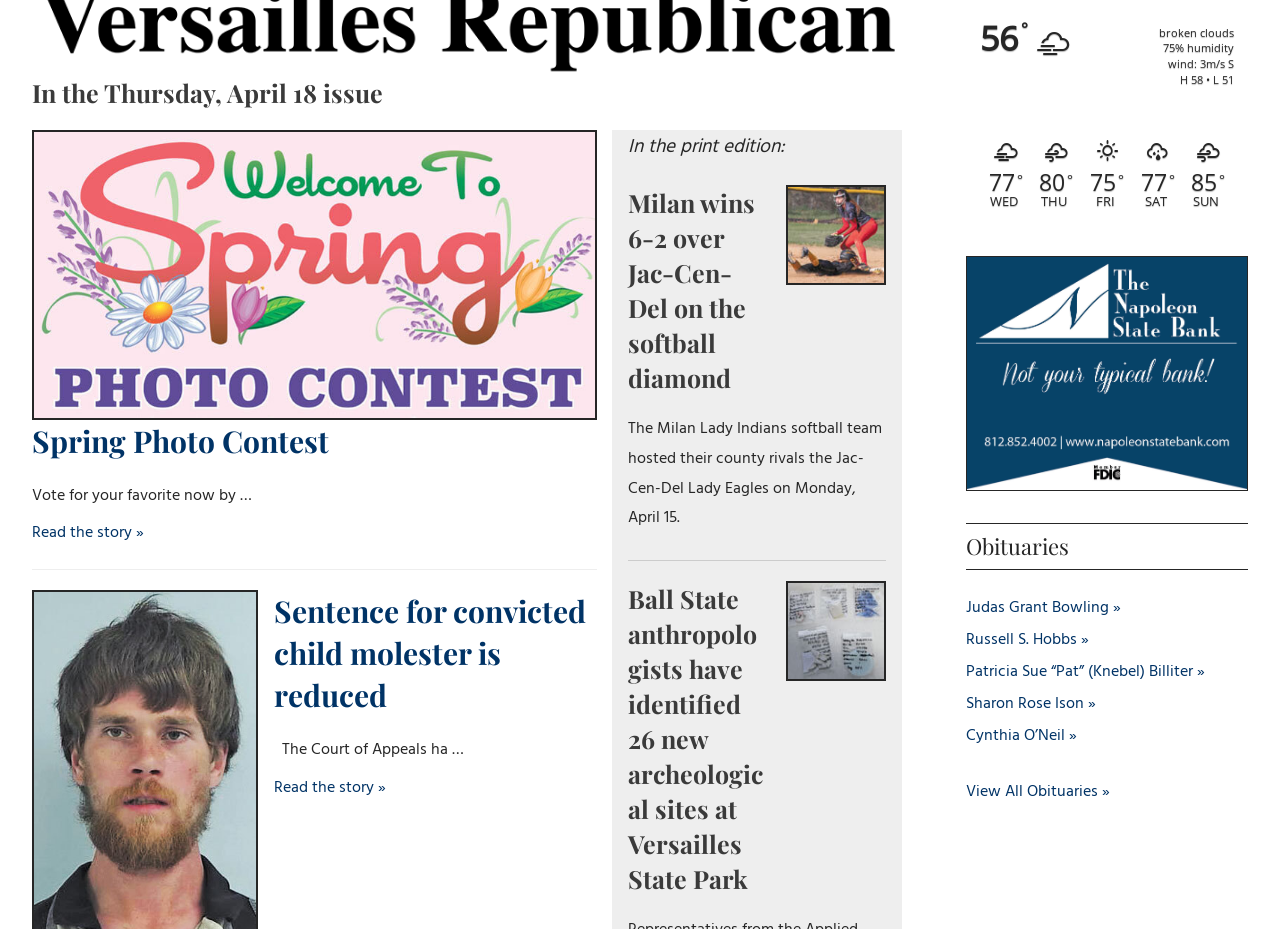Using the description: "Cynthia O’Neil", identify the bounding box of the corresponding UI element in the screenshot.

[0.755, 0.791, 0.842, 0.819]